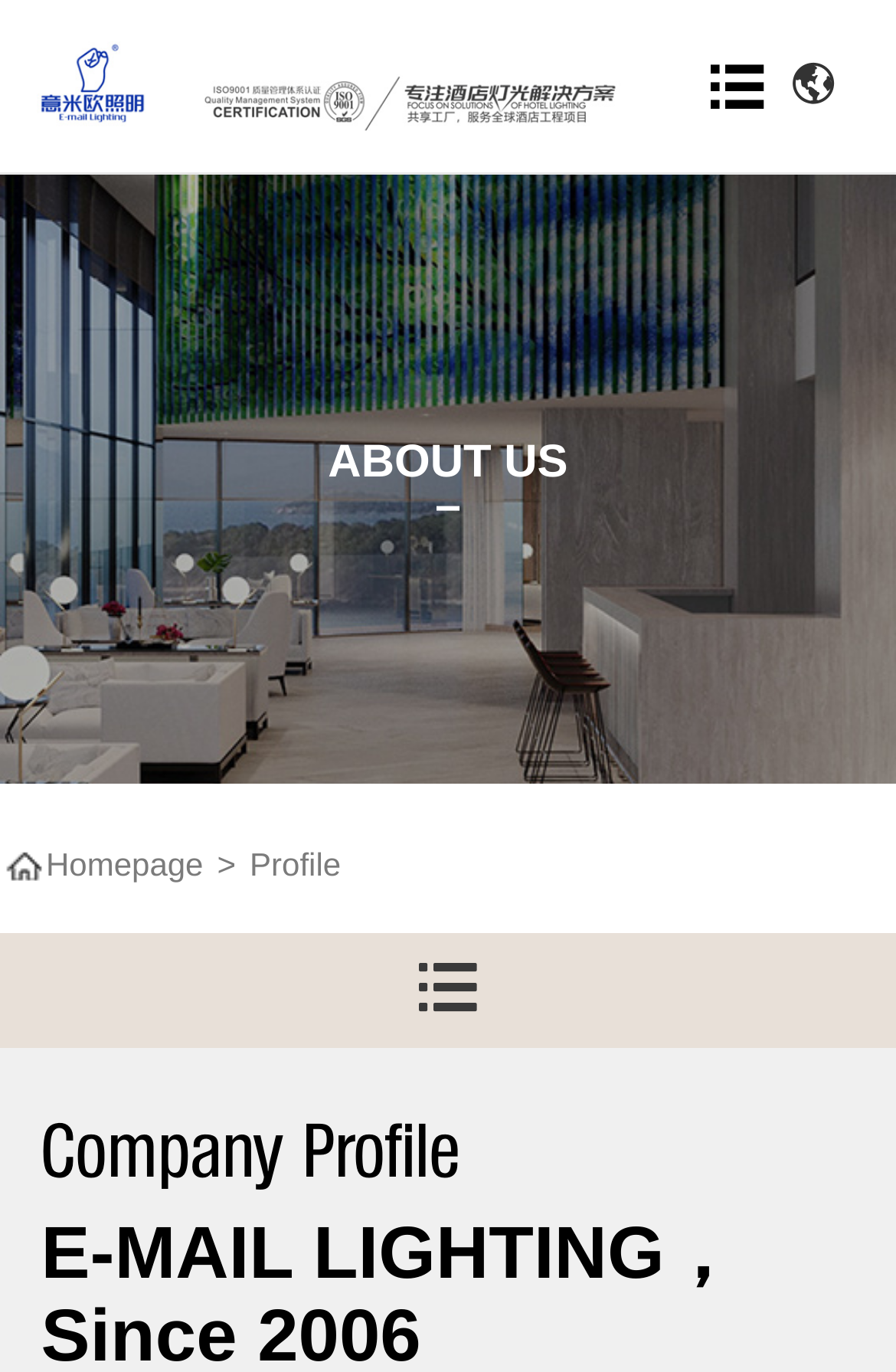What is the establishment date of the company?
Analyze the screenshot and provide a detailed answer to the question.

The establishment date of the company can be found in the introductory text about the company. It is mentioned that the company was established on June 6th, 2006.